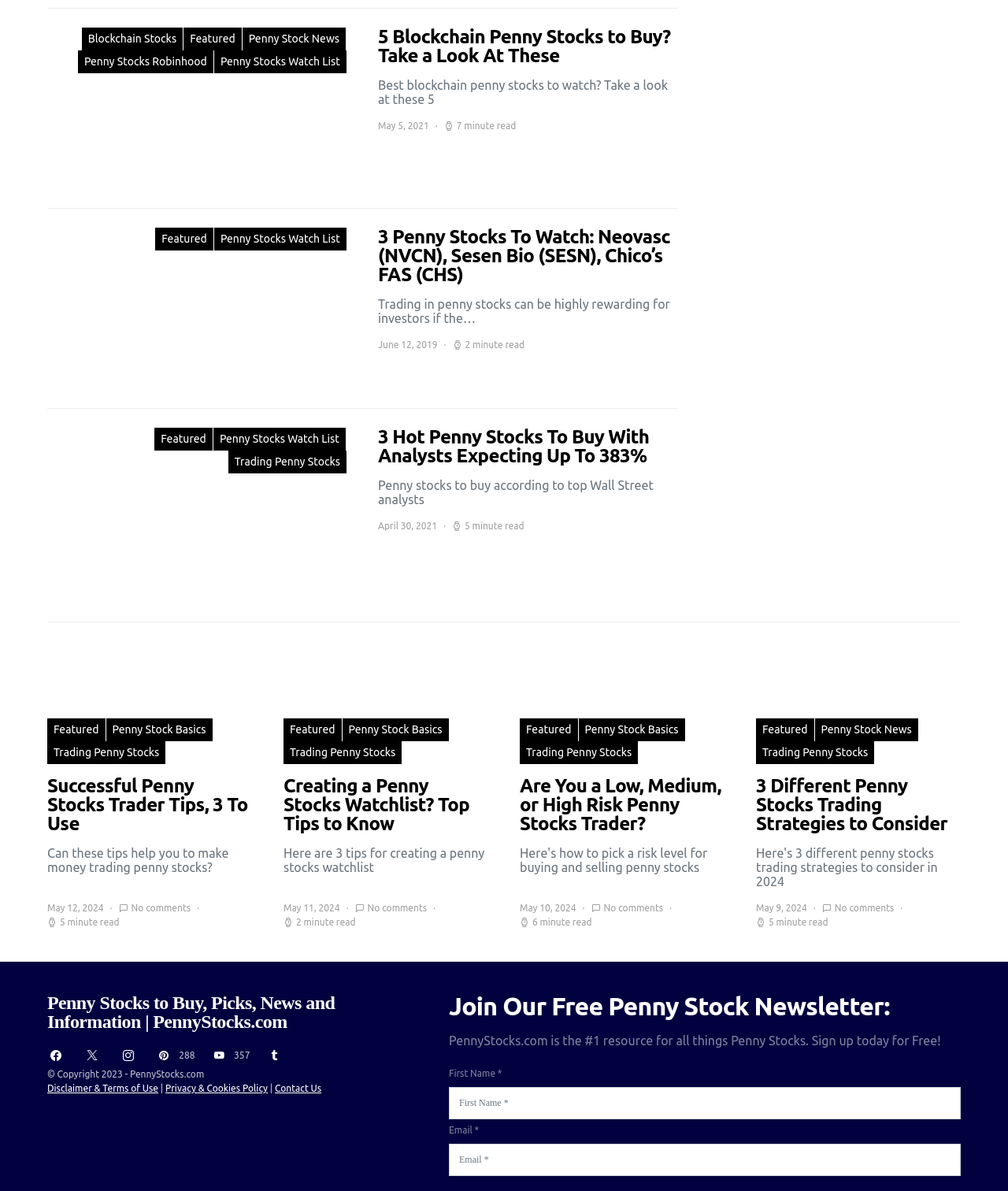Respond concisely with one word or phrase to the following query:
What is the category of the article 'Are You a Low, Medium, or High Risk Penny Stocks Trader?'

Trading Penny Stocks